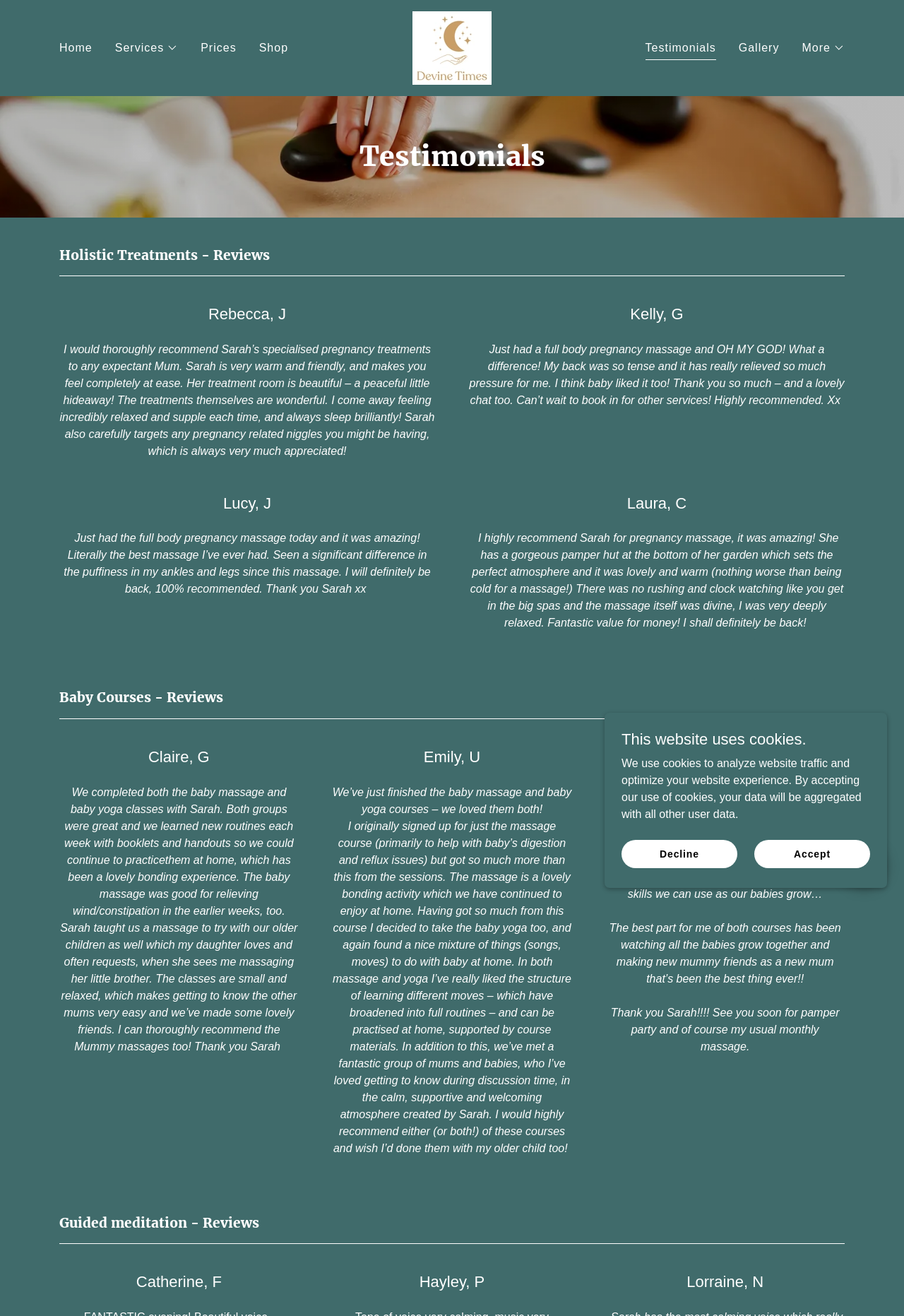Kindly determine the bounding box coordinates for the clickable area to achieve the given instruction: "Click the 'Services' button".

[0.127, 0.03, 0.197, 0.043]